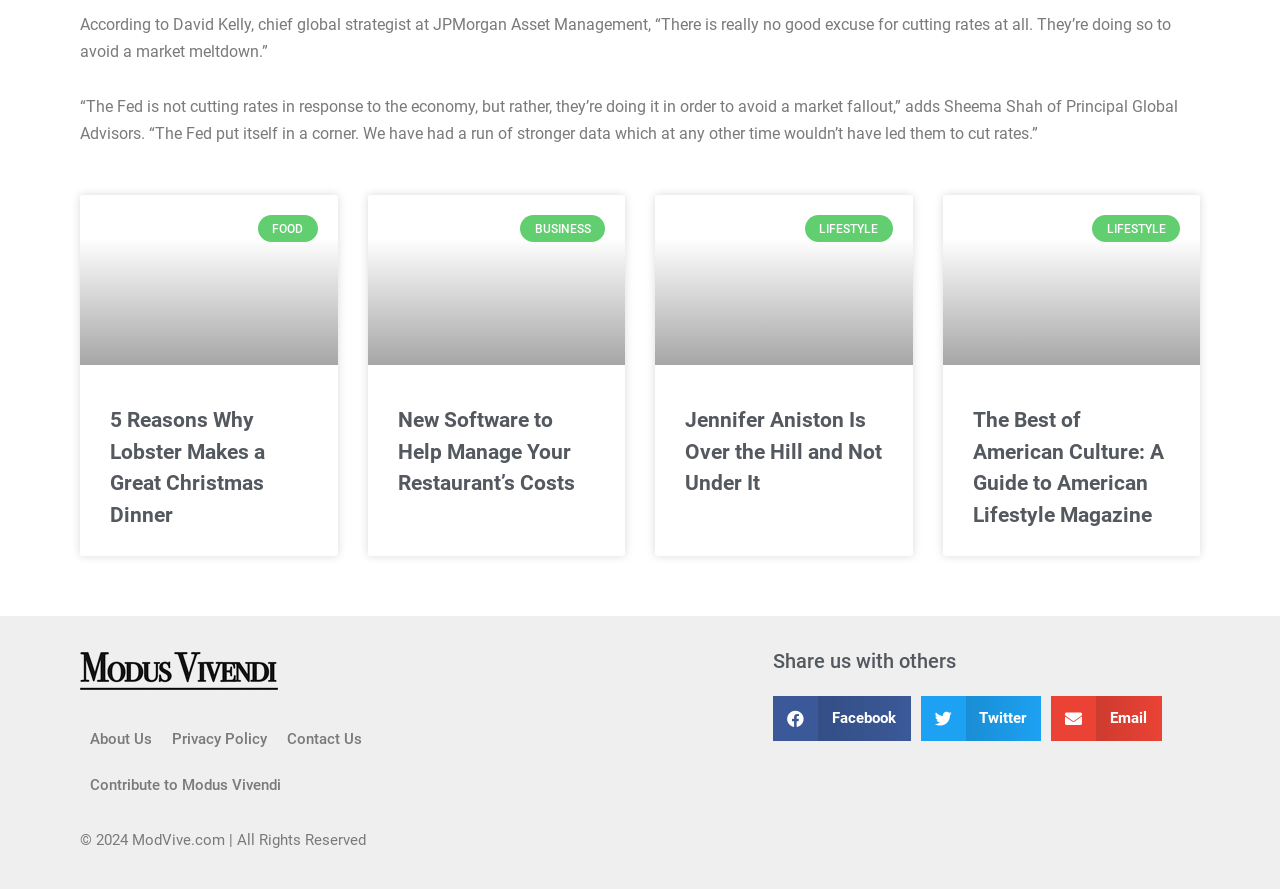Find the bounding box coordinates of the area that needs to be clicked in order to achieve the following instruction: "Click the 'About Us' link". The coordinates should be specified as four float numbers between 0 and 1, i.e., [left, top, right, bottom].

[0.062, 0.806, 0.127, 0.857]